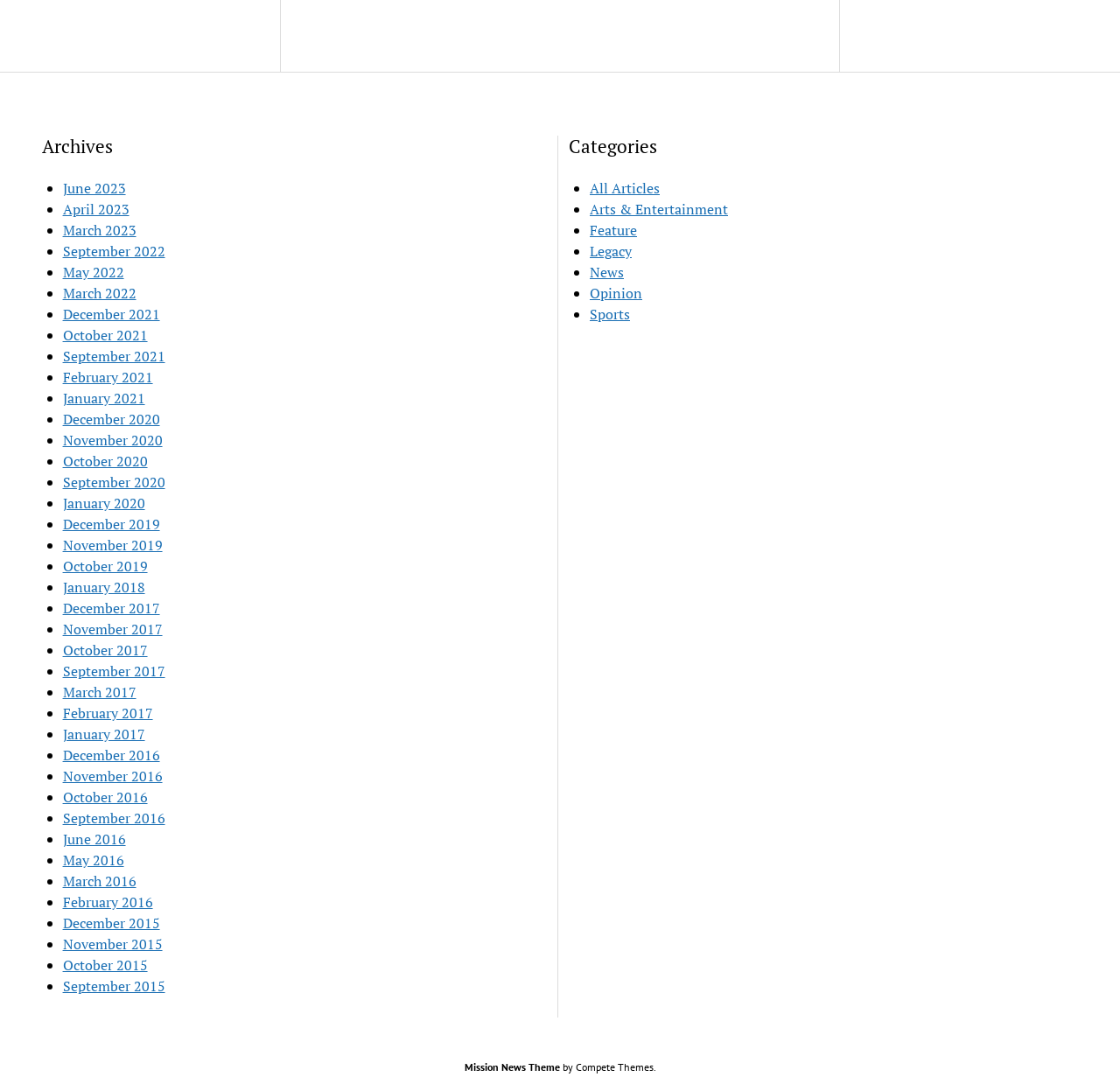Please identify the bounding box coordinates of the element's region that should be clicked to execute the following instruction: "view archives". The bounding box coordinates must be four float numbers between 0 and 1, i.e., [left, top, right, bottom].

[0.037, 0.124, 0.488, 0.143]